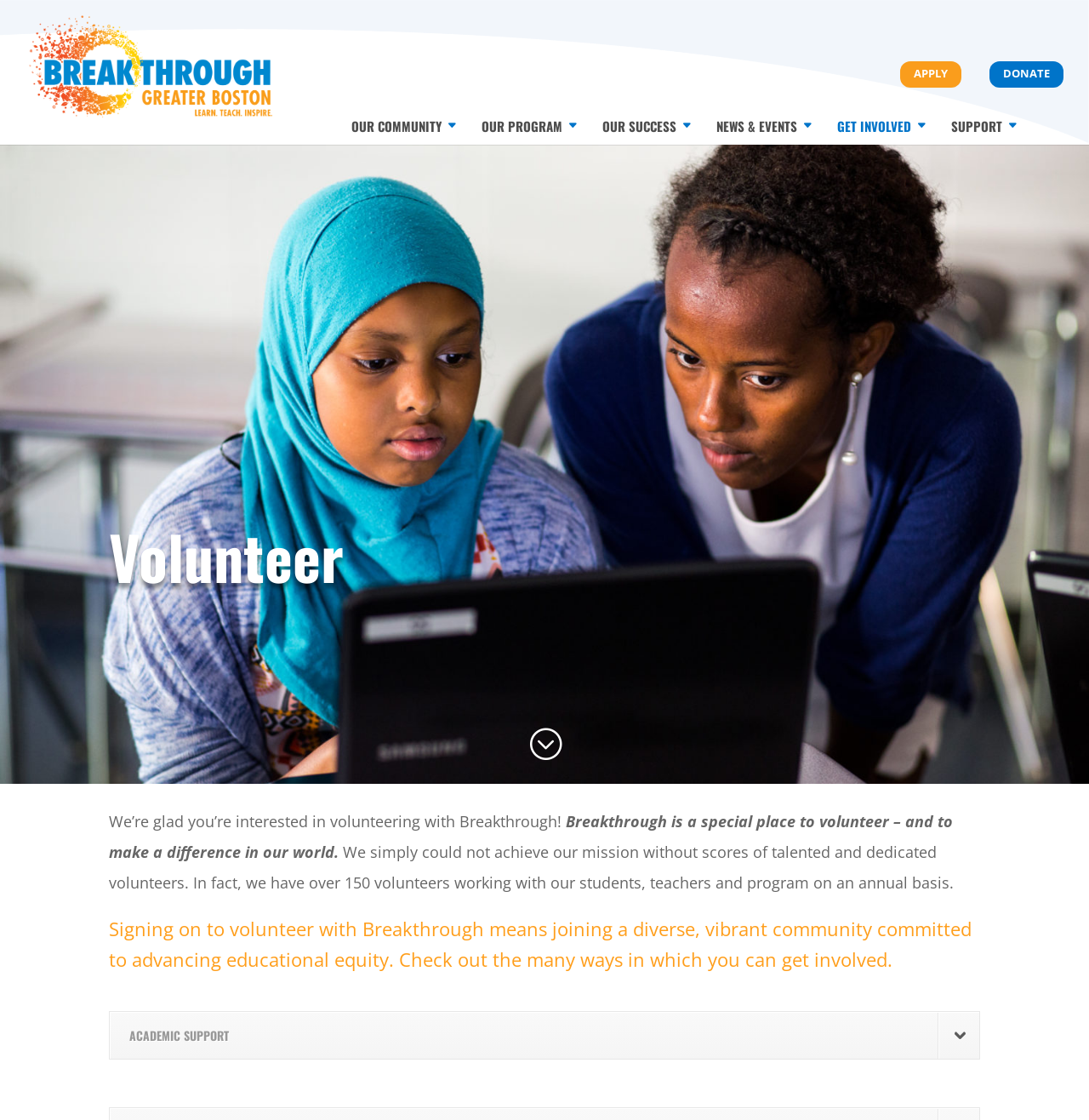Please find the bounding box coordinates for the clickable element needed to perform this instruction: "explore academic support opportunities".

[0.101, 0.903, 0.899, 0.946]